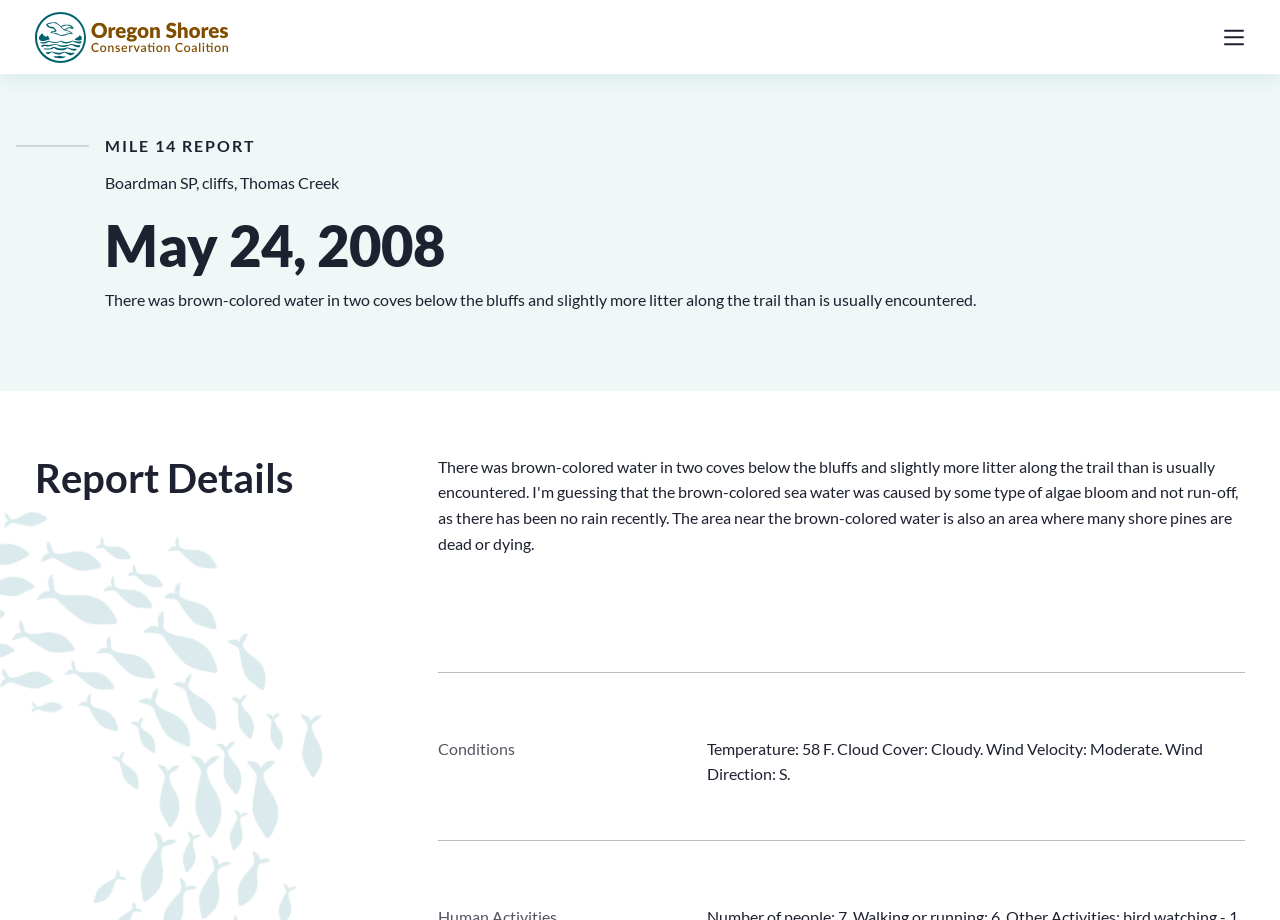From the image, can you give a detailed response to the question below:
What is the section title above the conditions?

I found the section title by looking at the heading elements on the webpage. One of the headings had the text 'Report Details', which is located above the conditions section.